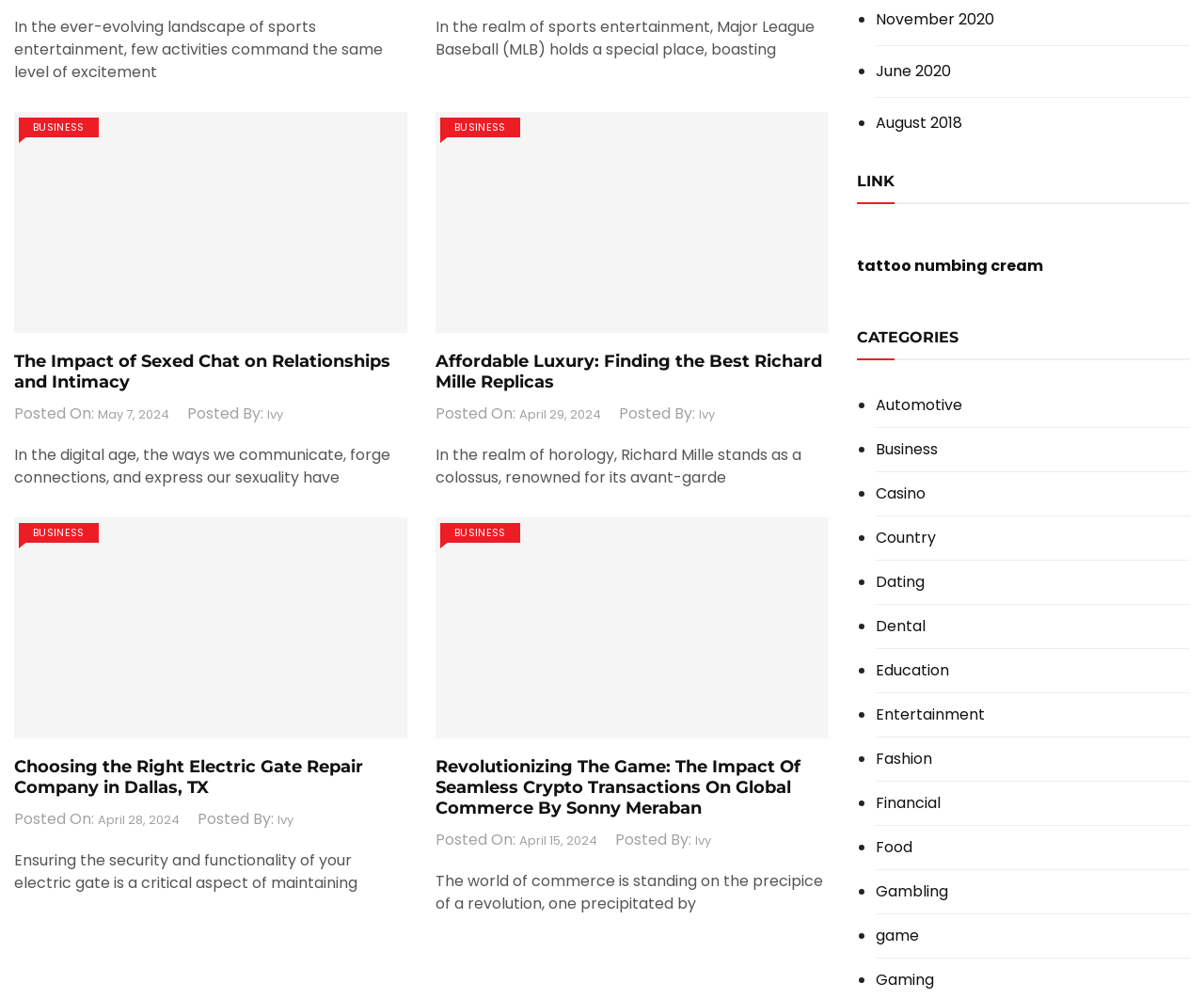Using the element description provided, determine the bounding box coordinates in the format (top-left x, top-left y, bottom-right x, bottom-right y). Ensure that all values are floating point numbers between 0 and 1. Element description: November 2020

[0.727, 0.009, 0.826, 0.031]